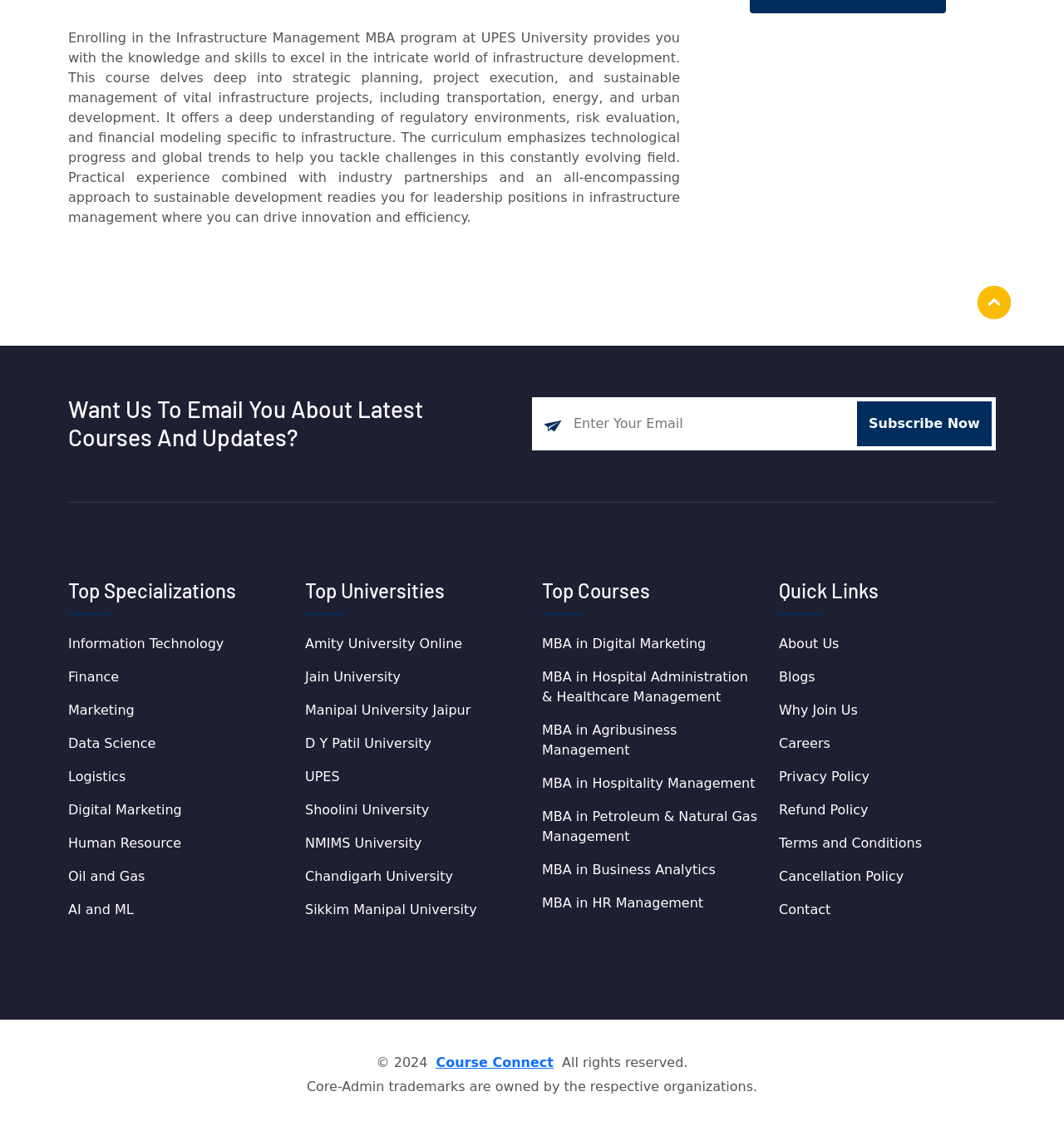Please locate the bounding box coordinates of the element that should be clicked to complete the given instruction: "Learn more about the Infrastructure Management MBA program".

[0.064, 0.027, 0.639, 0.2]